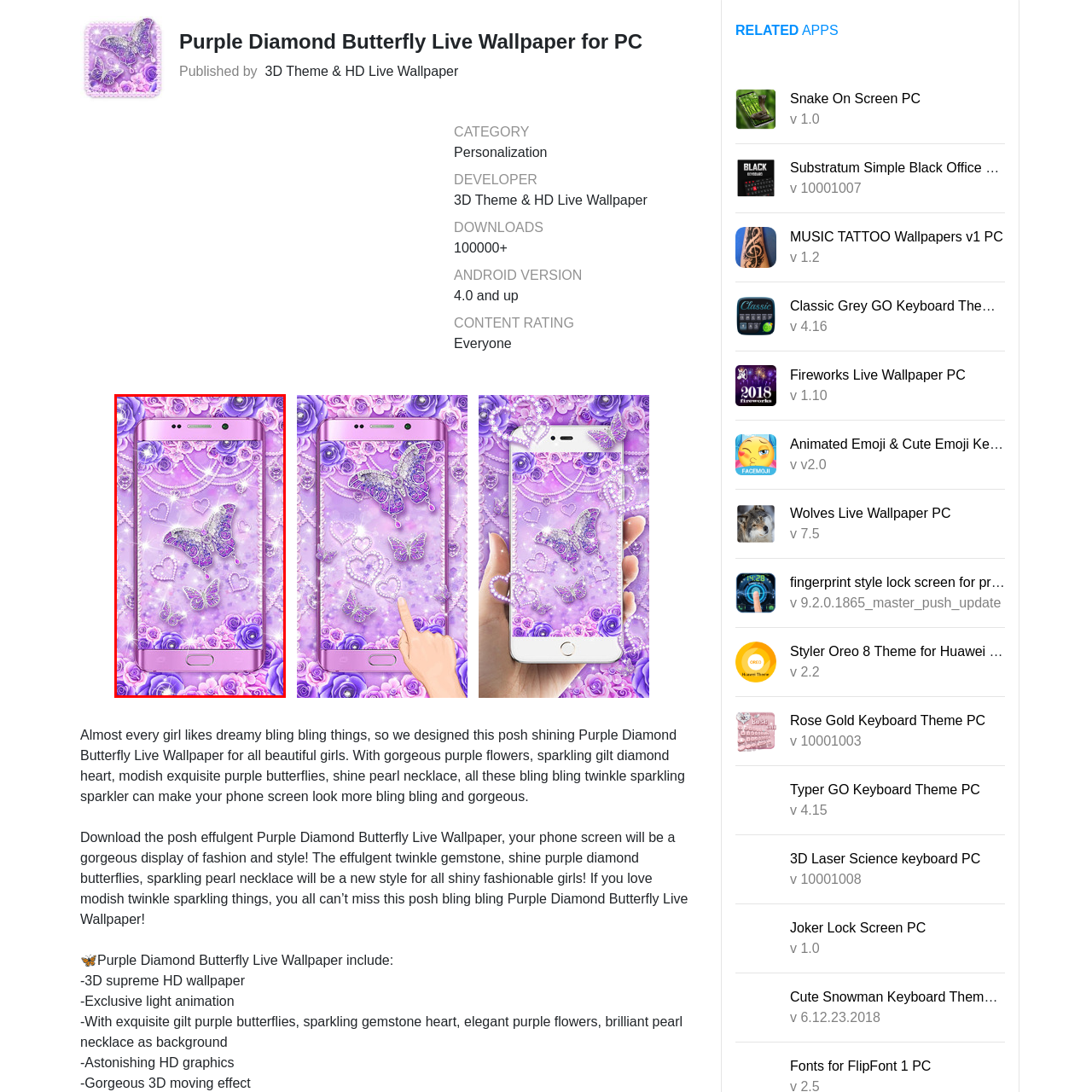What type of users is this wallpaper designed for?
Inspect the image enclosed by the red bounding box and elaborate on your answer with as much detail as possible based on the visual cues.

The caption describes the wallpaper as a 'captivating representation of elegance' and states that it is 'designed particularly for those who appreciate beautiful and posh visuals', indicating that it is intended for users with a taste for luxury and sophistication.